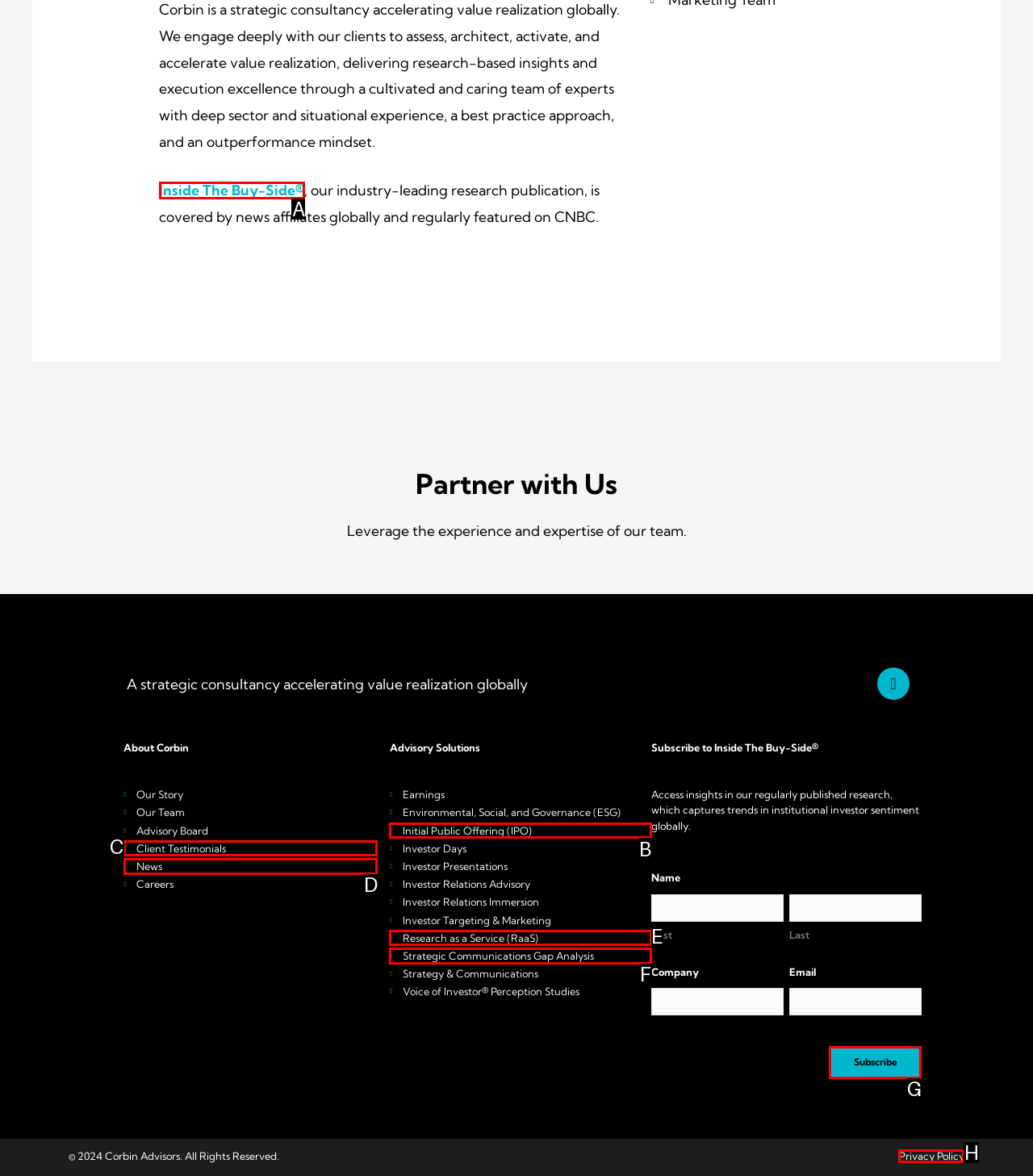Select the letter of the UI element you need to click to complete this task: Click the 'Inside The Buy-Side®' link.

A